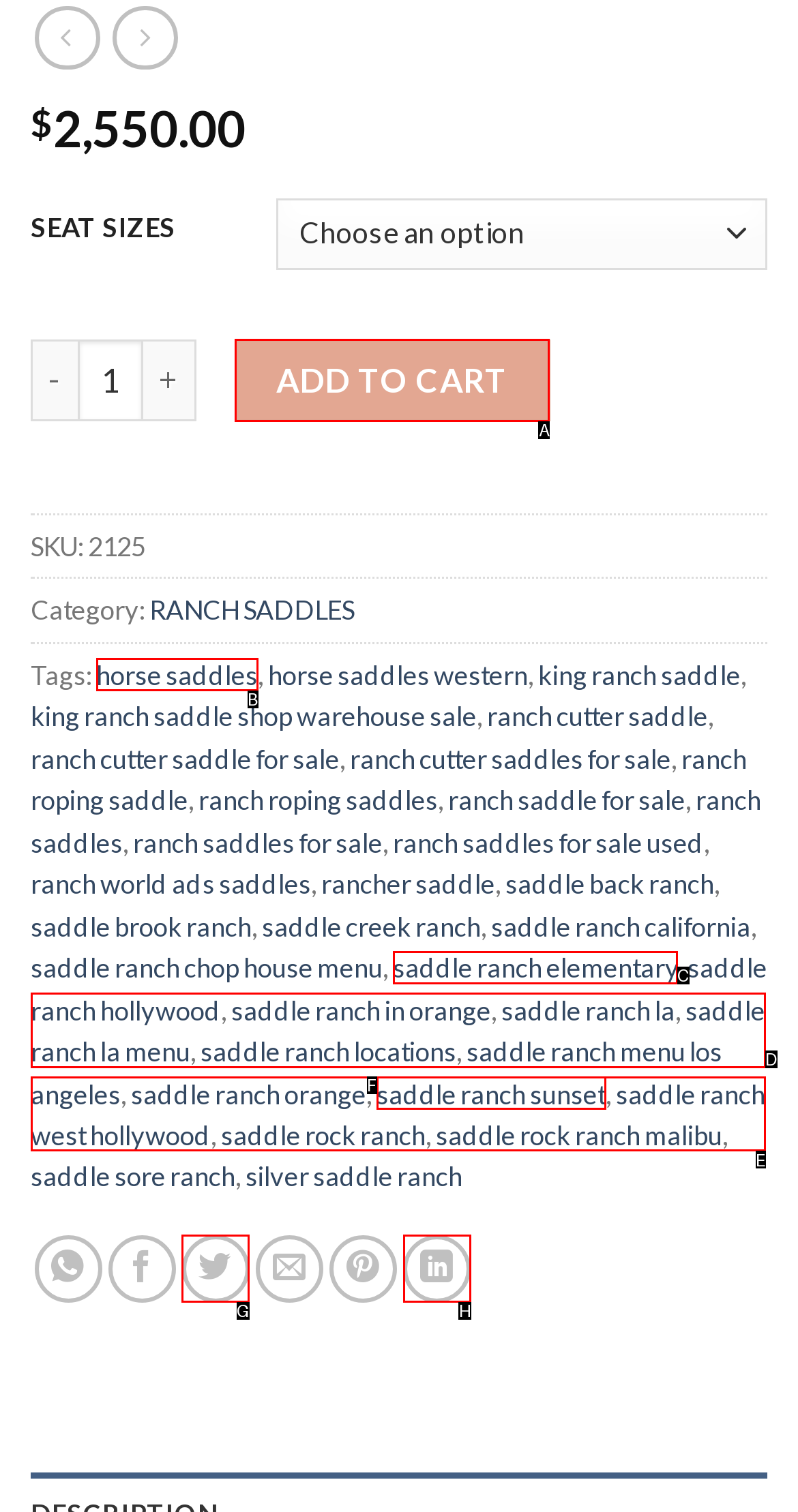Find the option that best fits the description: Add to cart. Answer with the letter of the option.

A